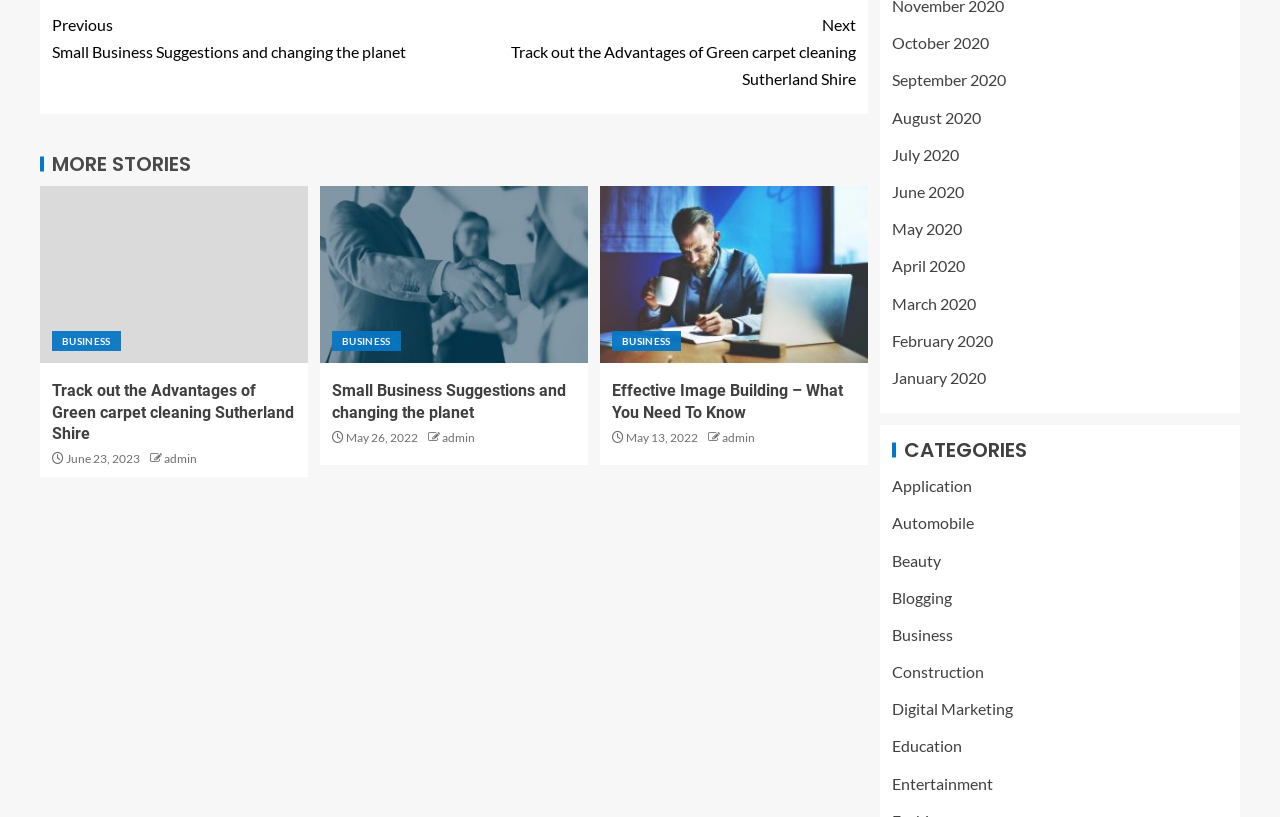What is the category of the article 'Track out the Advantages of Green carpet cleaning Sutherland Shire'?
Based on the image, answer the question with as much detail as possible.

I found the article 'Track out the Advantages of Green carpet cleaning Sutherland Shire' in the webpage, and it has a category label 'BUSINESS' next to it.